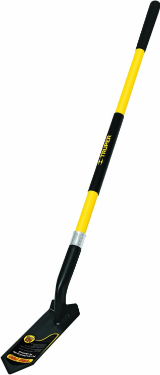Give a concise answer using only one word or phrase for this question:
What material is the shovel typically made of?

Lightweight materials like fiberglass